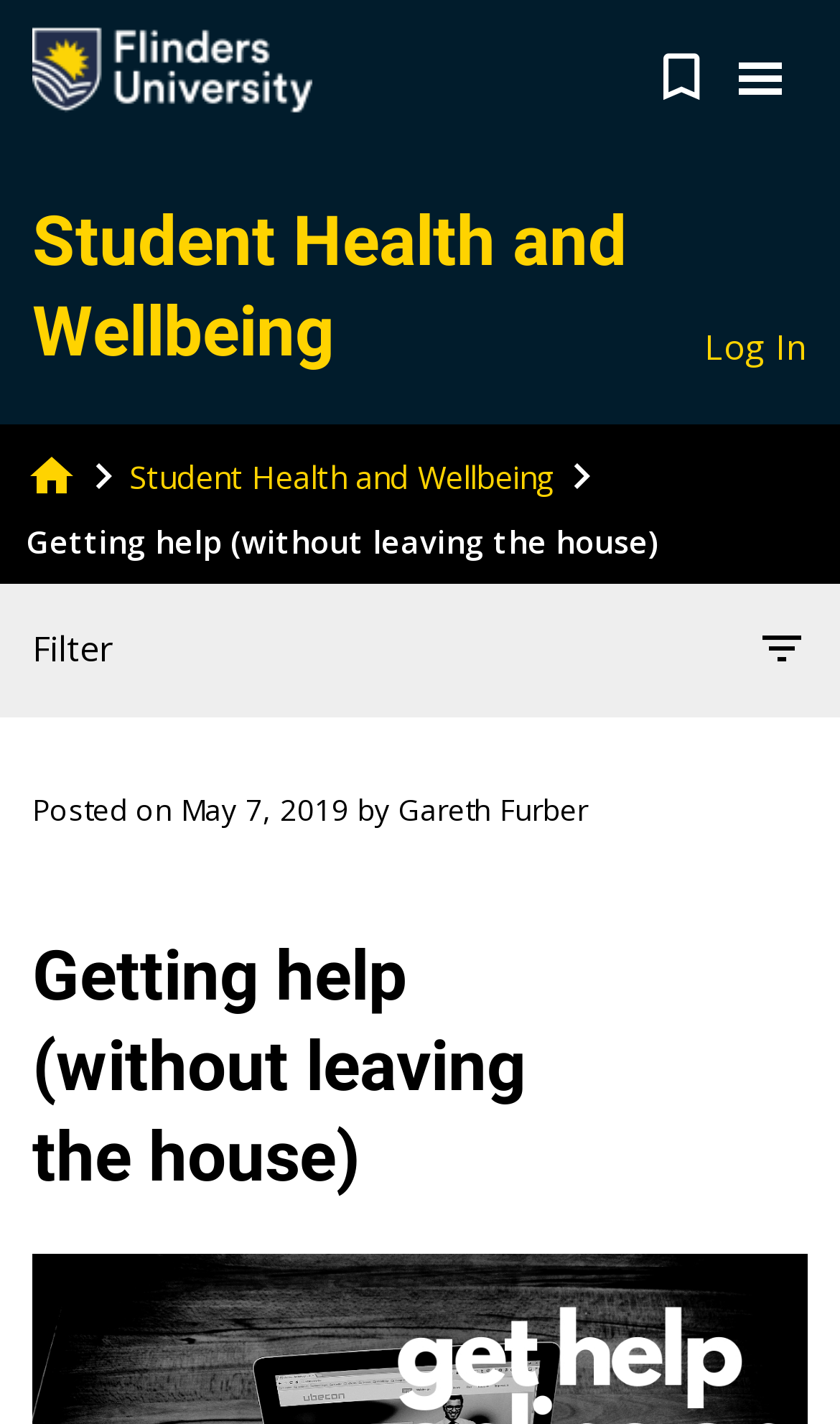Generate a thorough explanation of the webpage's elements.

The webpage is about the "Student Health and Wellbeing" section of Flinders University, with a focus on "Getting help (without leaving the house)". At the top left corner, there is a Flinders University logo, which is an image. Next to it, there is a link to "Student Health and Wellbeing". On the top right corner, there are several buttons and links, including a "bookmark_border" button, a "Toggle navigation" button, and a "Log In" link.

Below the top navigation bar, there is a heading that reads "Student Health and Wellbeing", followed by a link to the same page. To the right of this heading, there is a "home" link and a "chevron_right" icon. Further down, there is a strong emphasis on the title "Getting help (without leaving the house)".

On the left side of the page, there is a filter section with a "Filter" label and a "filter_list" icon. Below this section, there is a post with a title, posted date, and author information. The posted date is "May 7, 2019", and the author is "Gareth Furber". The post title is not explicitly mentioned, but it is related to getting help without leaving the house.

At the bottom of the page, there is a header section that repeats the title "Getting help (without leaving the house)". Overall, the page appears to be a blog post or article about accessing help and support services from home, specifically for students of Flinders University.